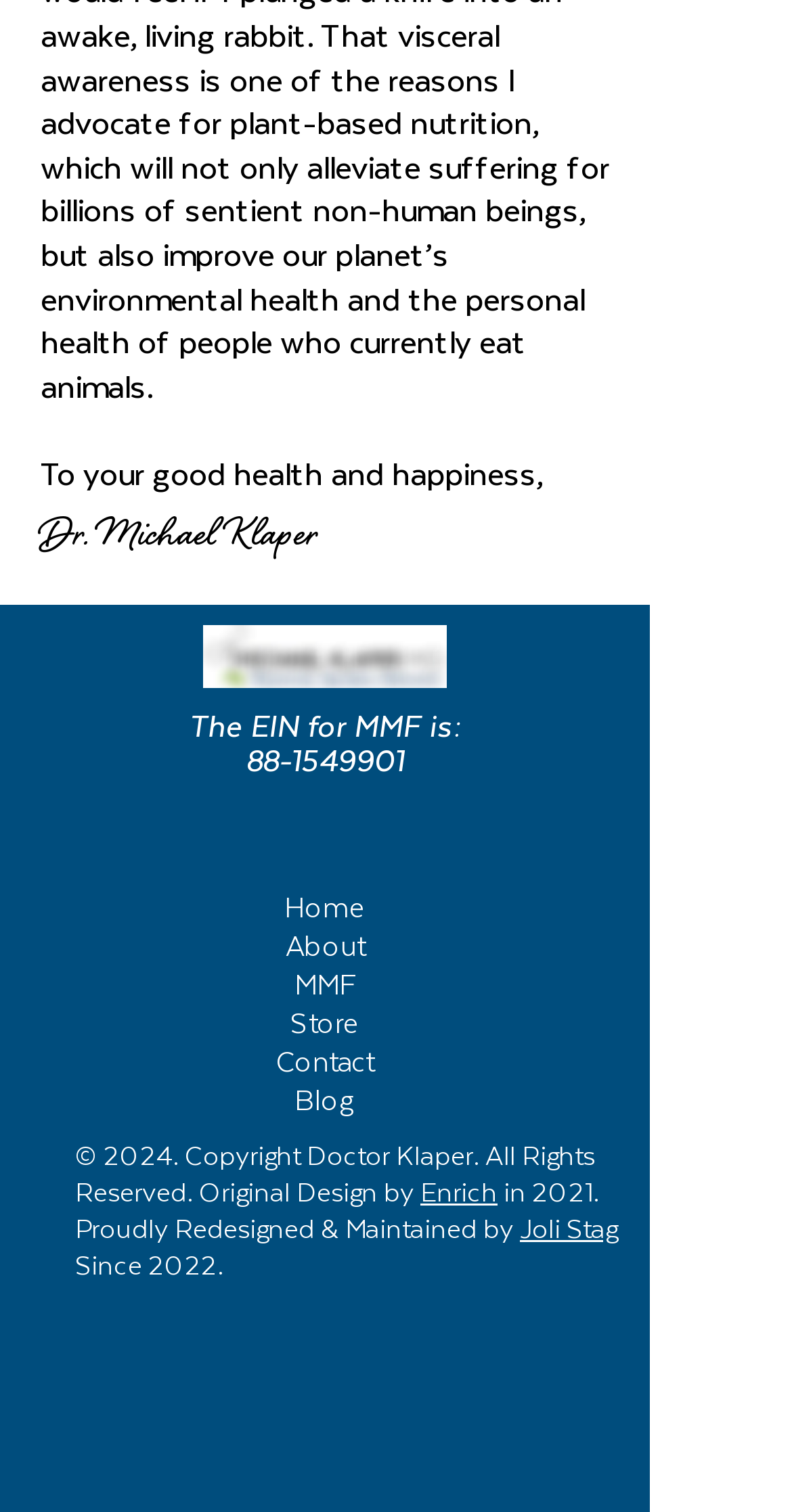Find the bounding box of the element with the following description: "Since 2022.". The coordinates must be four float numbers between 0 and 1, formatted as [left, top, right, bottom].

[0.095, 0.827, 0.282, 0.847]